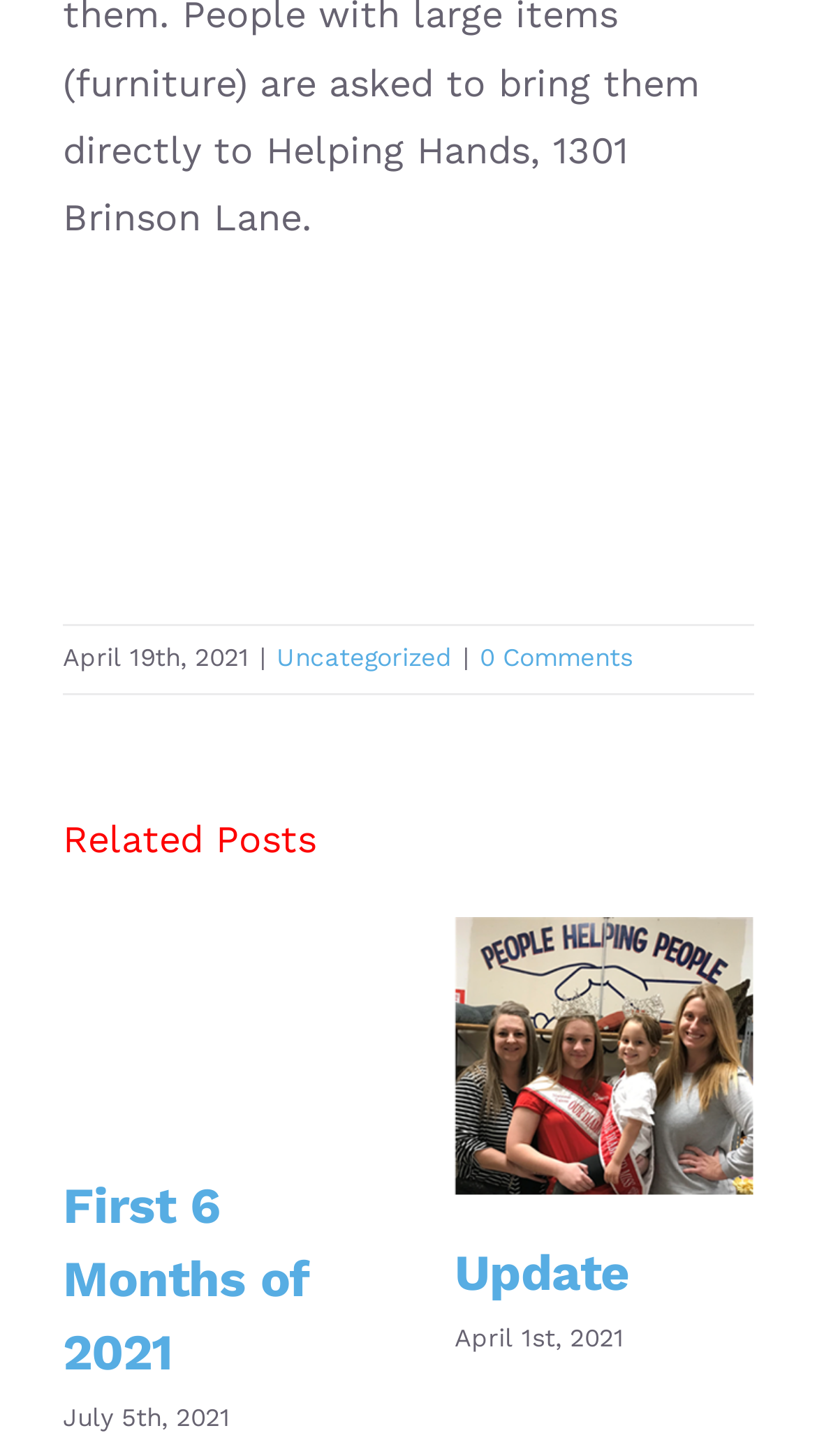Identify the bounding box coordinates of the section that should be clicked to achieve the task described: "Change results per page to 20".

None